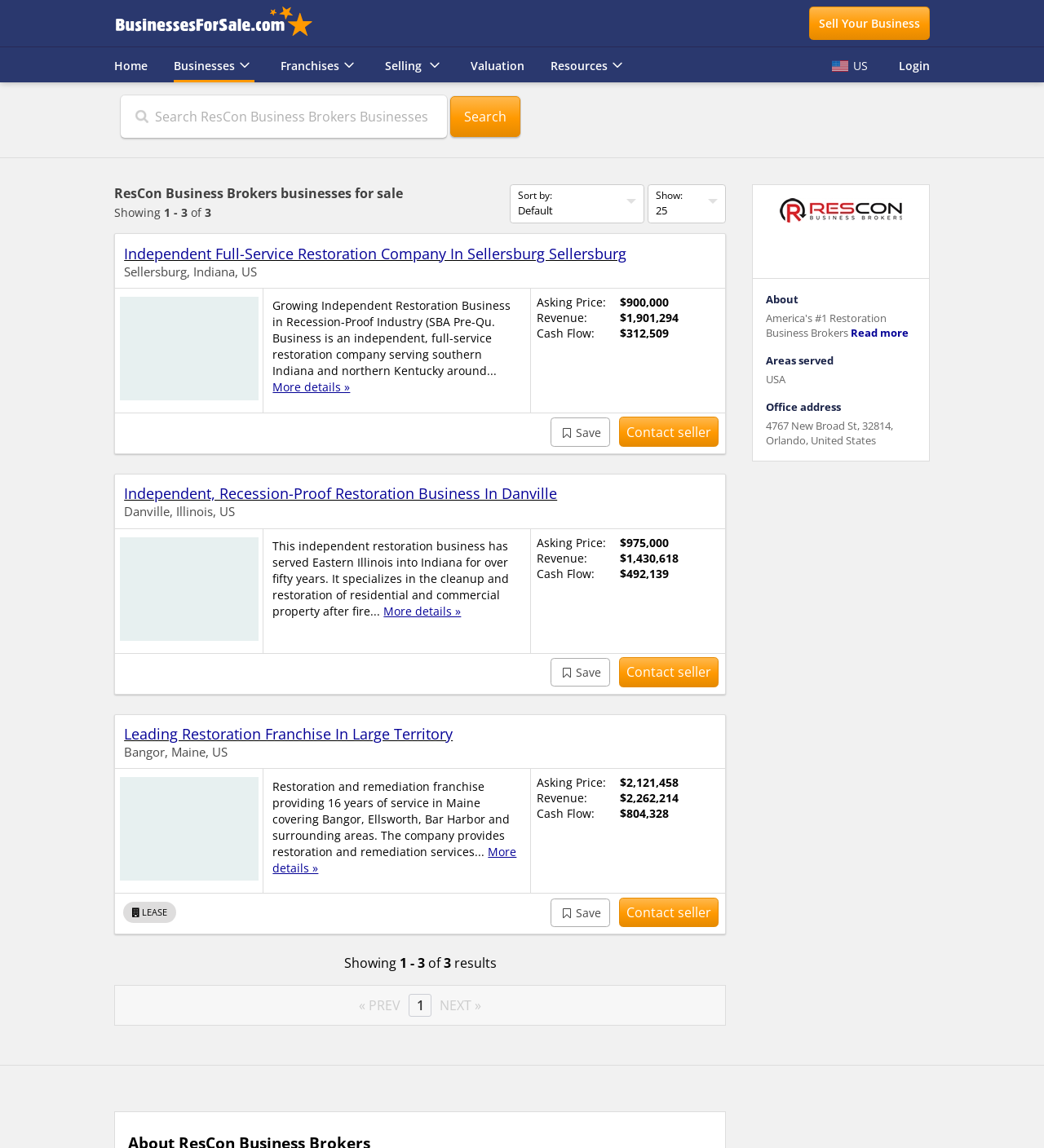What is the asking price of the second business listed?
From the screenshot, supply a one-word or short-phrase answer.

$975,000